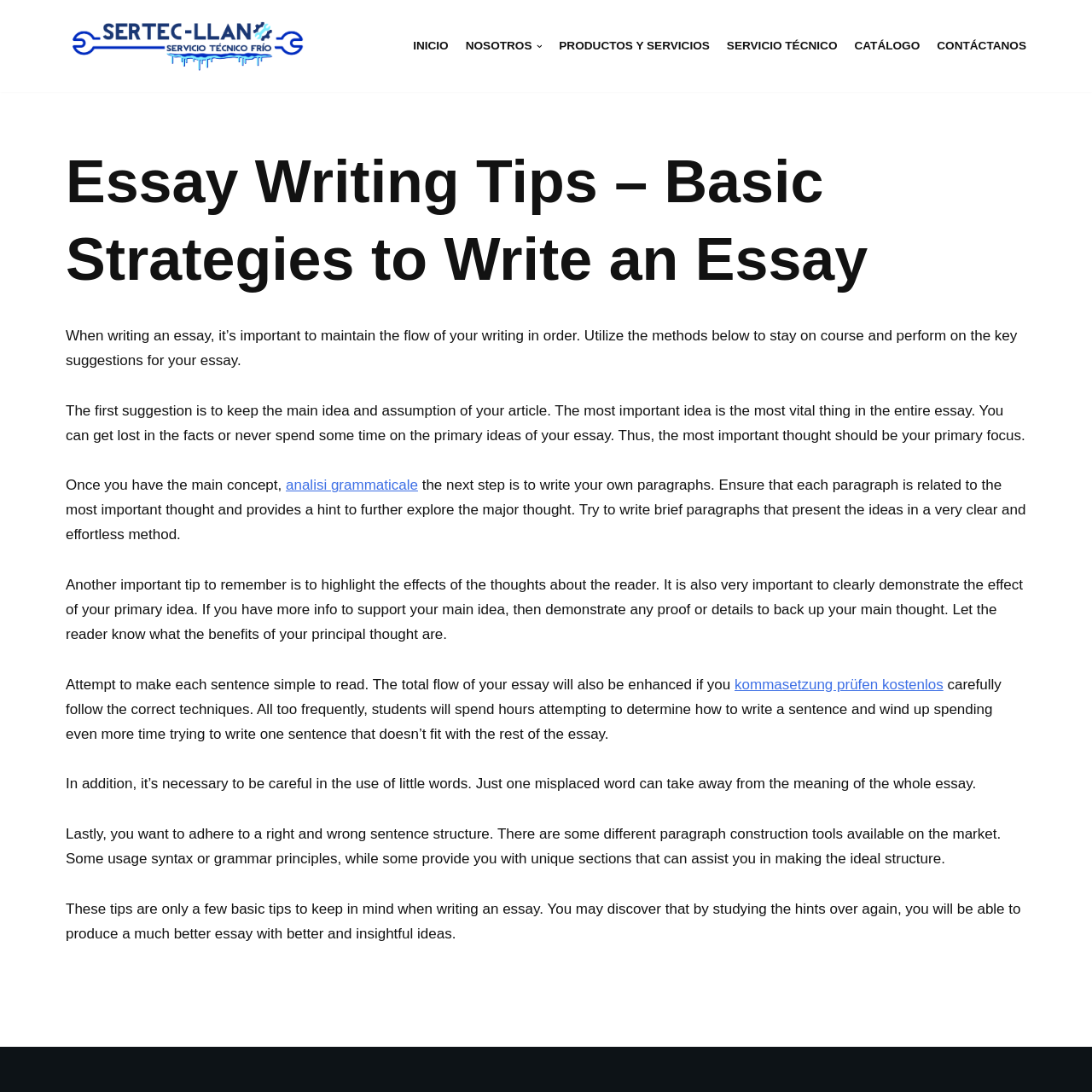What is the name of the platform that this website is built on?
Please provide a comprehensive answer based on the information in the image.

The name of the platform that this website is built on is WordPress, which is mentioned at the bottom of the webpage. This information is provided in the content info section of the webpage.